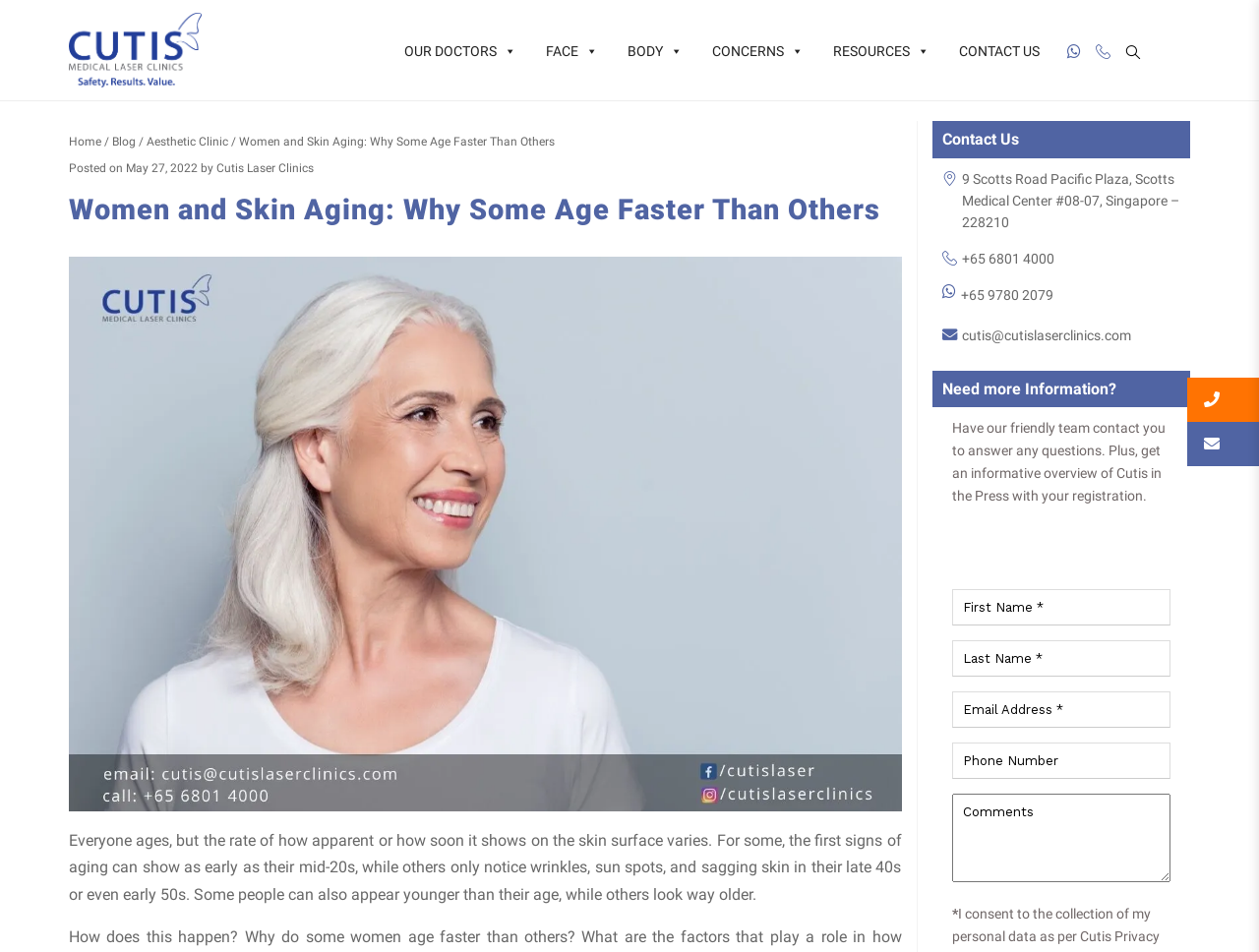Can you find the bounding box coordinates for the element that needs to be clicked to execute this instruction: "Search for something"? The coordinates should be given as four float numbers between 0 and 1, i.e., [left, top, right, bottom].

[0.894, 0.045, 0.906, 0.065]